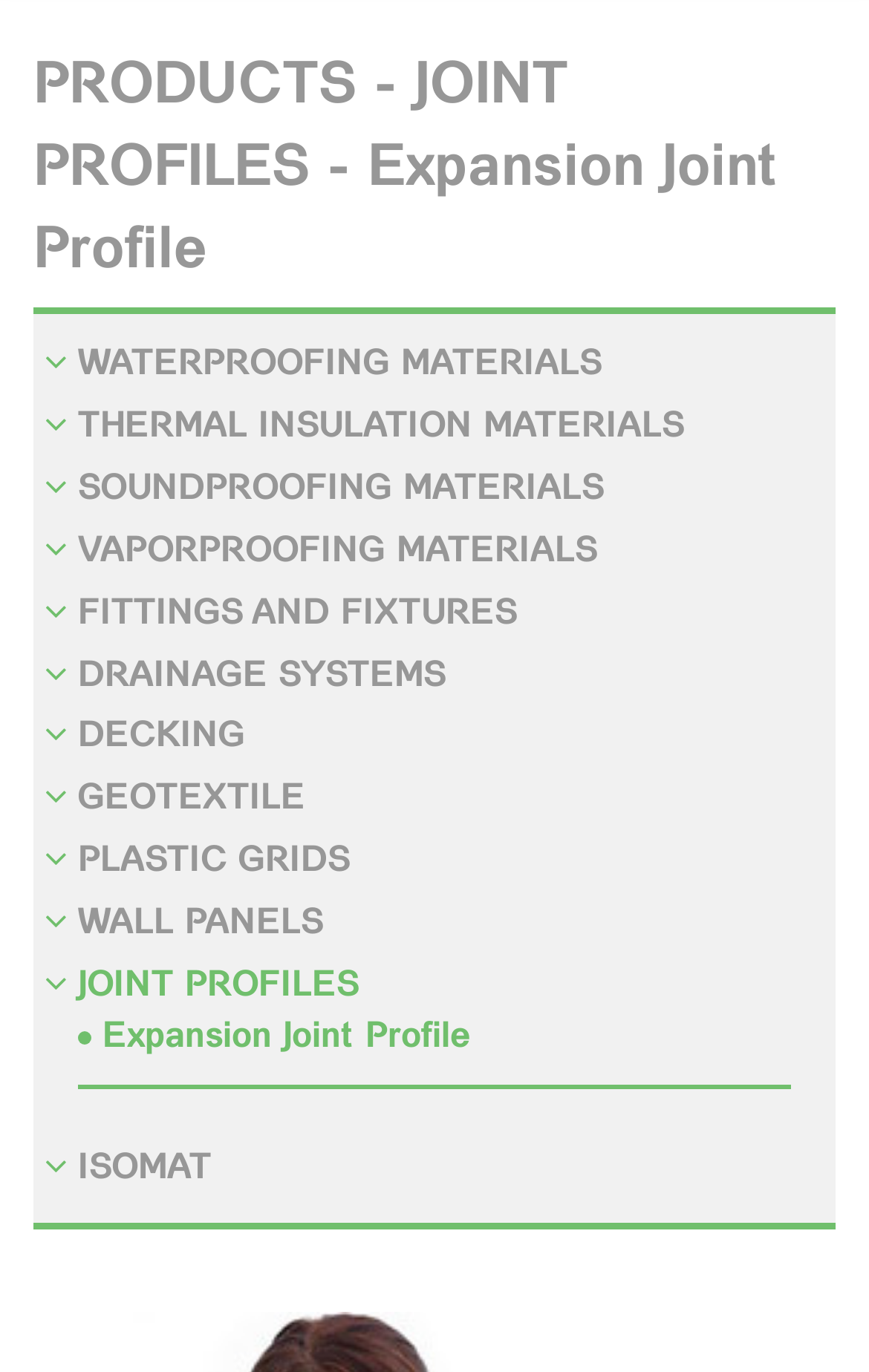Determine the bounding box coordinates for the element that should be clicked to follow this instruction: "Learn about ISOMAT". The coordinates should be given as four float numbers between 0 and 1, in the format [left, top, right, bottom].

[0.051, 0.83, 0.244, 0.867]